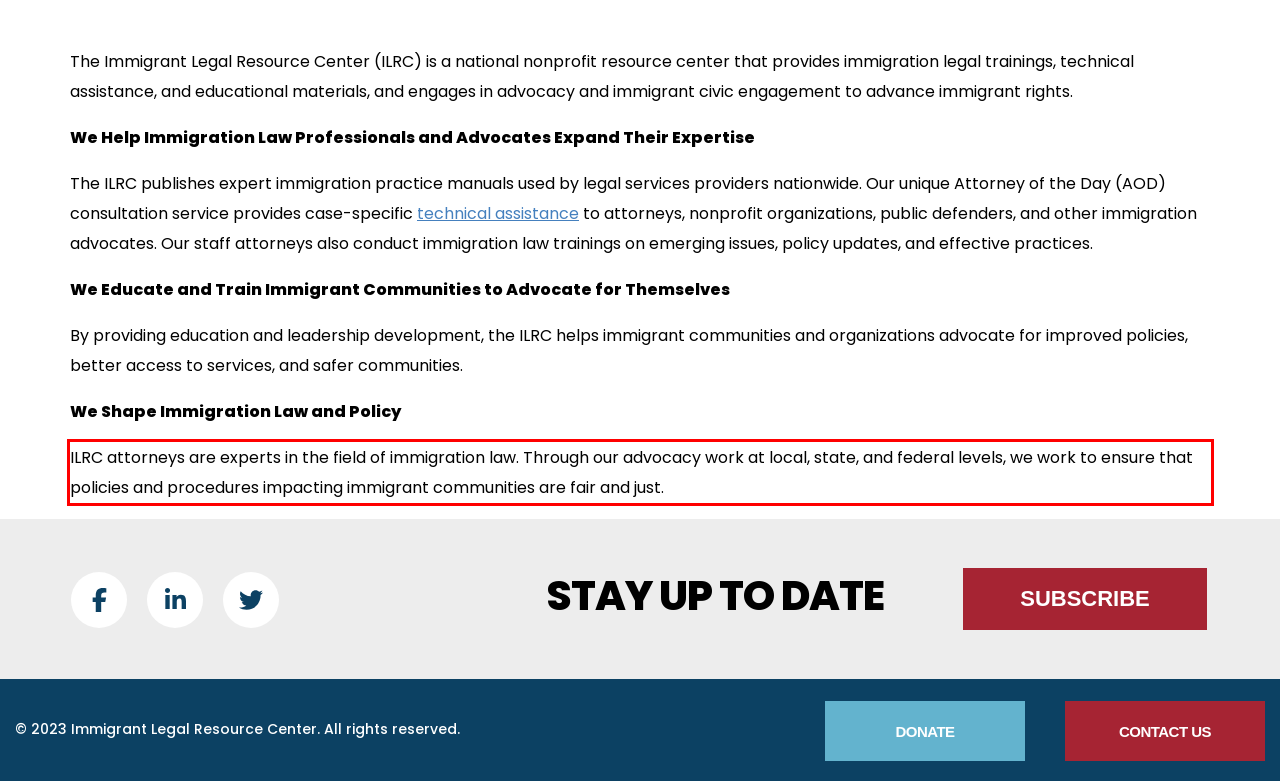You have a screenshot of a webpage, and there is a red bounding box around a UI element. Utilize OCR to extract the text within this red bounding box.

ILRC attorneys are experts in the field of immigration law. Through our advocacy work at local, state, and federal levels, we work to ensure that policies and procedures impacting immigrant communities are fair and just.